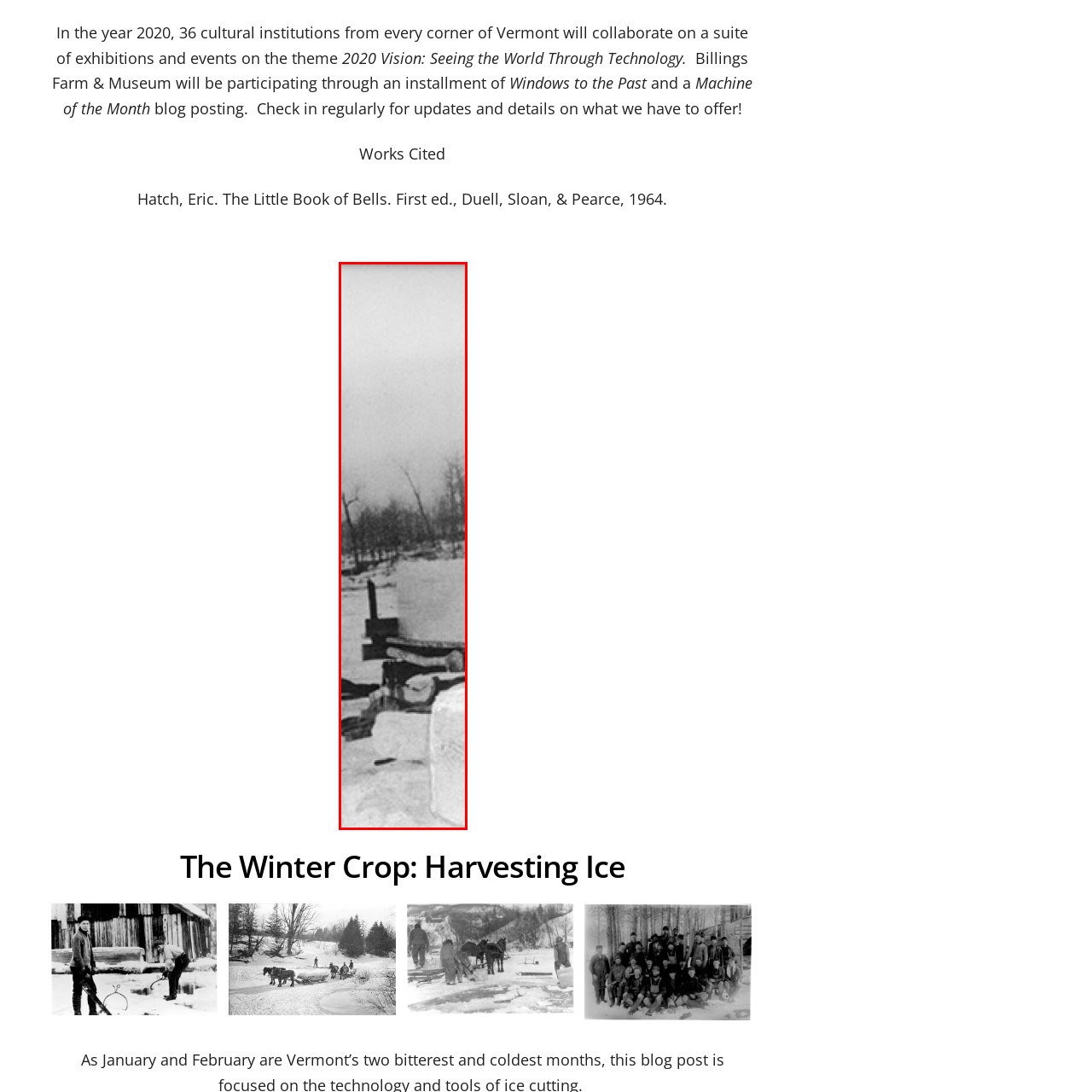How many cultural institutions are involved in the exhibition?
Focus on the image highlighted by the red bounding box and give a comprehensive answer using the details from the image.

The exhibition titled 'The Winter Crop: Harvesting Ice' is a collaborative effort involving 36 cultural institutions across Vermont, which highlights traditional methods of ice harvesting and the importance of this practice in past communities.